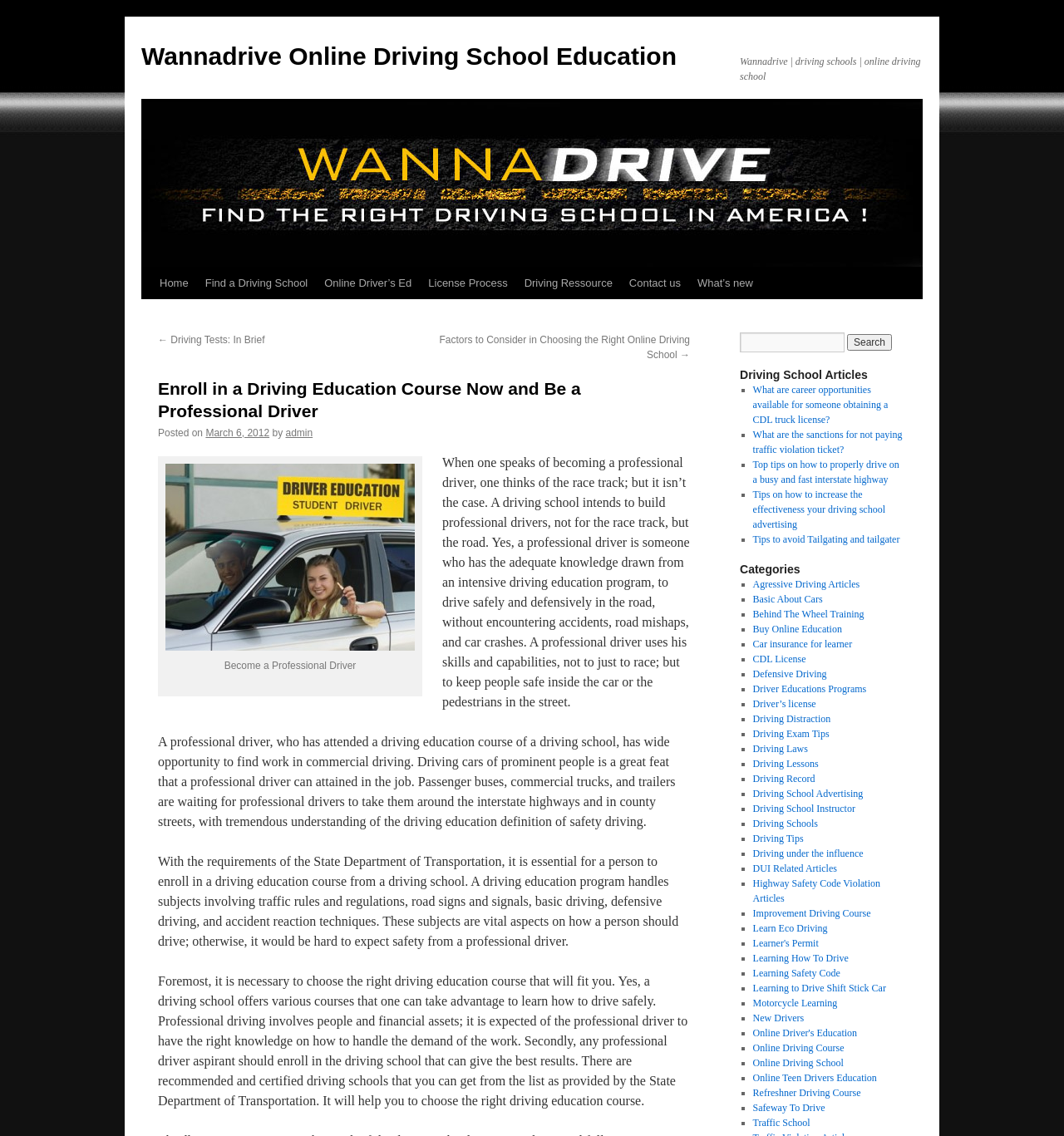What is the recommended way to find a driving school?
From the image, respond using a single word or phrase.

Check the list from the State Department of Transportation